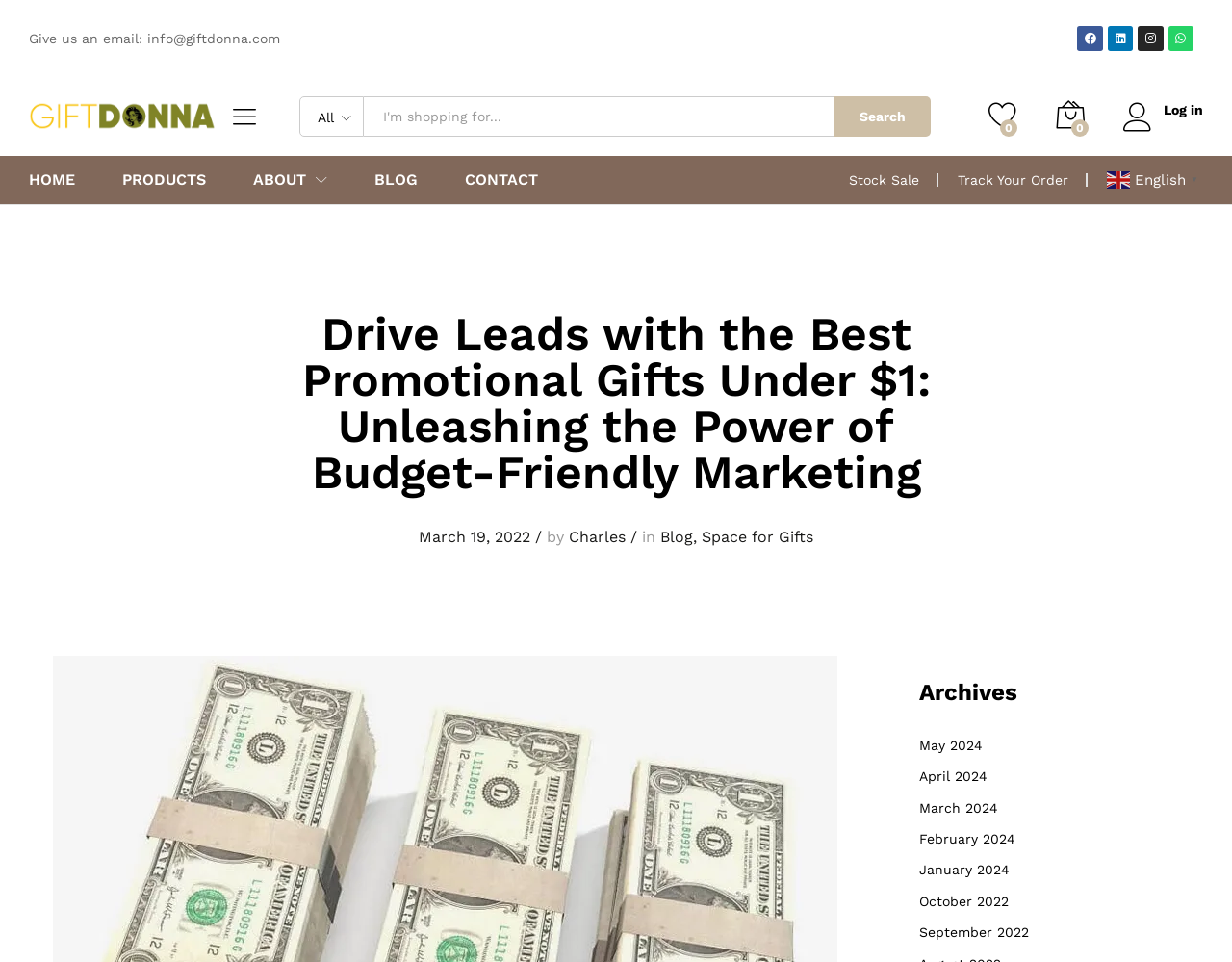Determine the bounding box for the described UI element: "name="s" placeholder="I'm shopping for..."".

[0.295, 0.1, 0.677, 0.143]